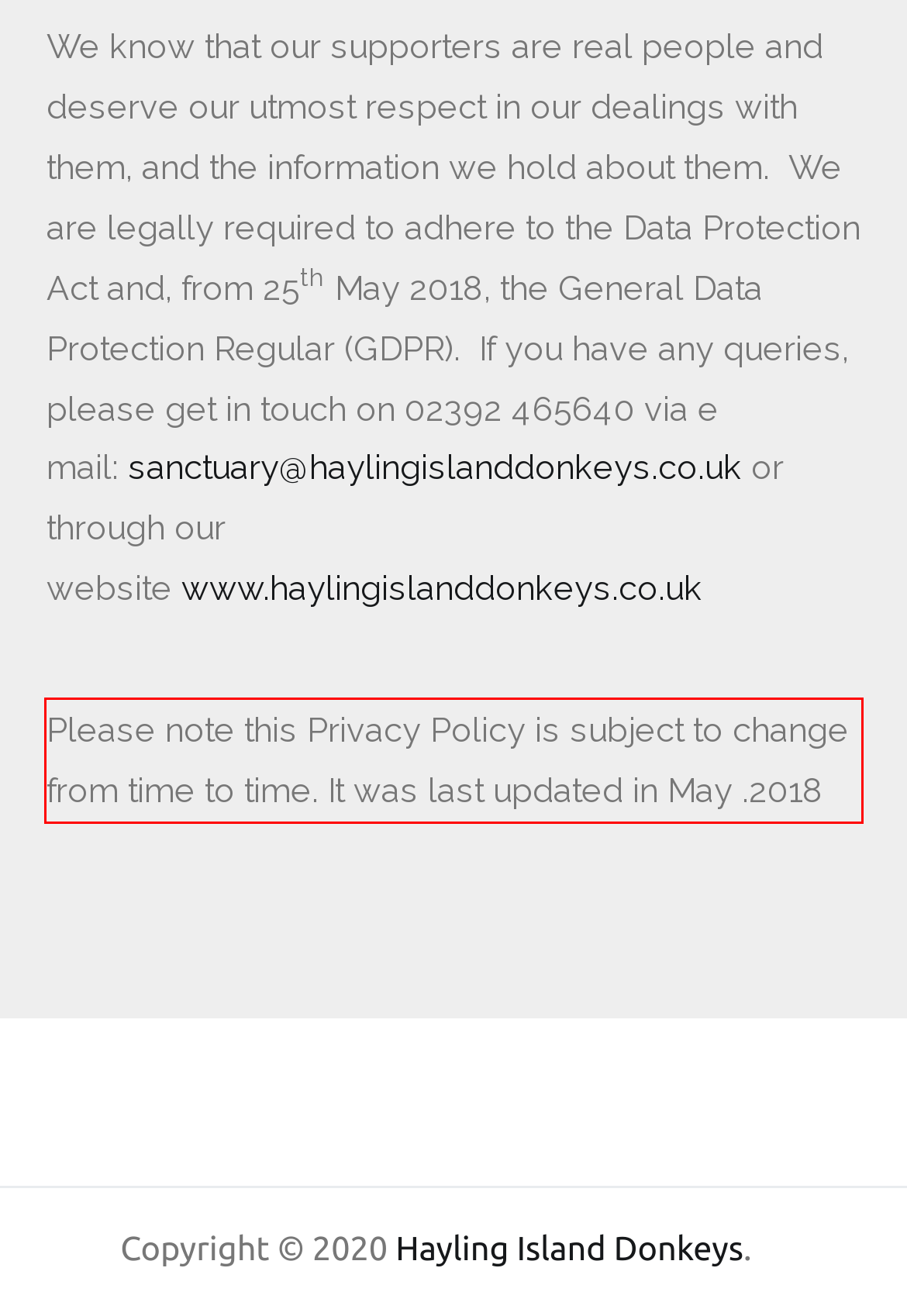Extract and provide the text found inside the red rectangle in the screenshot of the webpage.

Please note this Privacy Policy is subject to change from time to time. It was last updated in May .2018